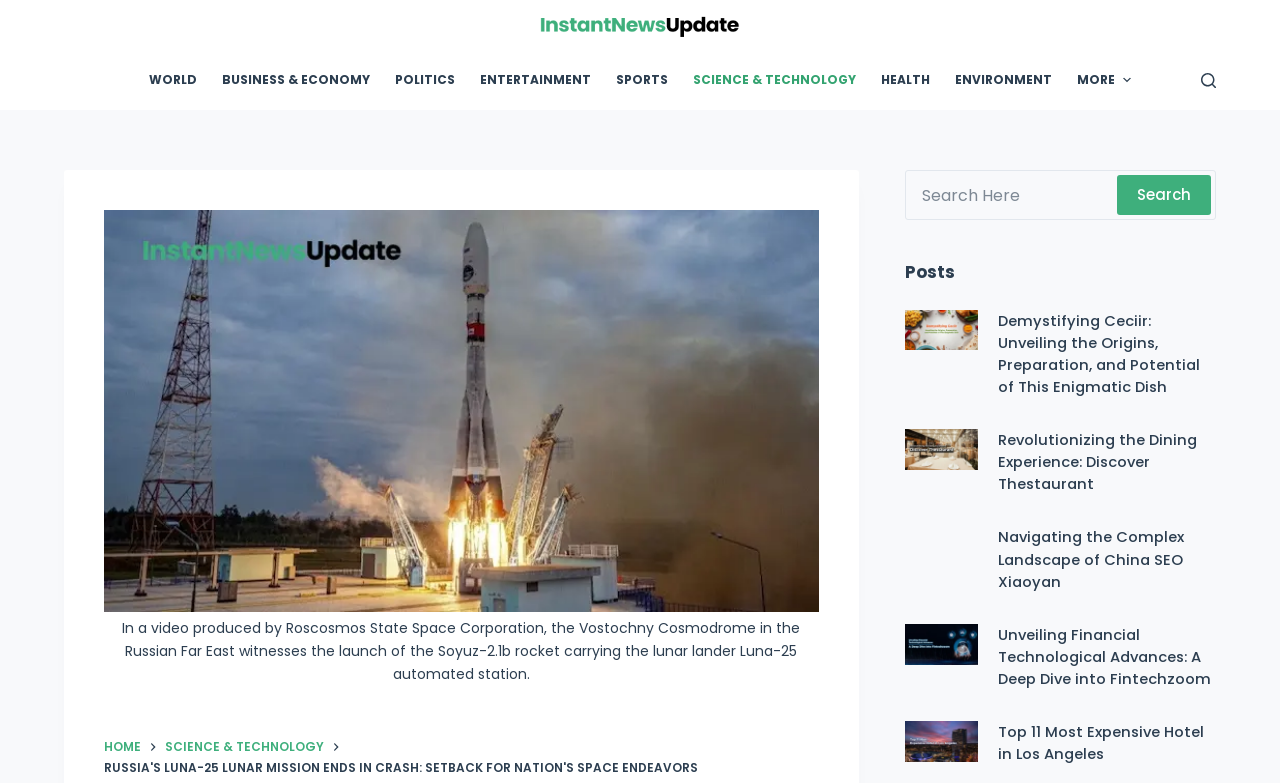Please determine the bounding box coordinates of the element's region to click in order to carry out the following instruction: "Explore the Science & Technology section". The coordinates should be four float numbers between 0 and 1, i.e., [left, top, right, bottom].

[0.129, 0.941, 0.253, 0.967]